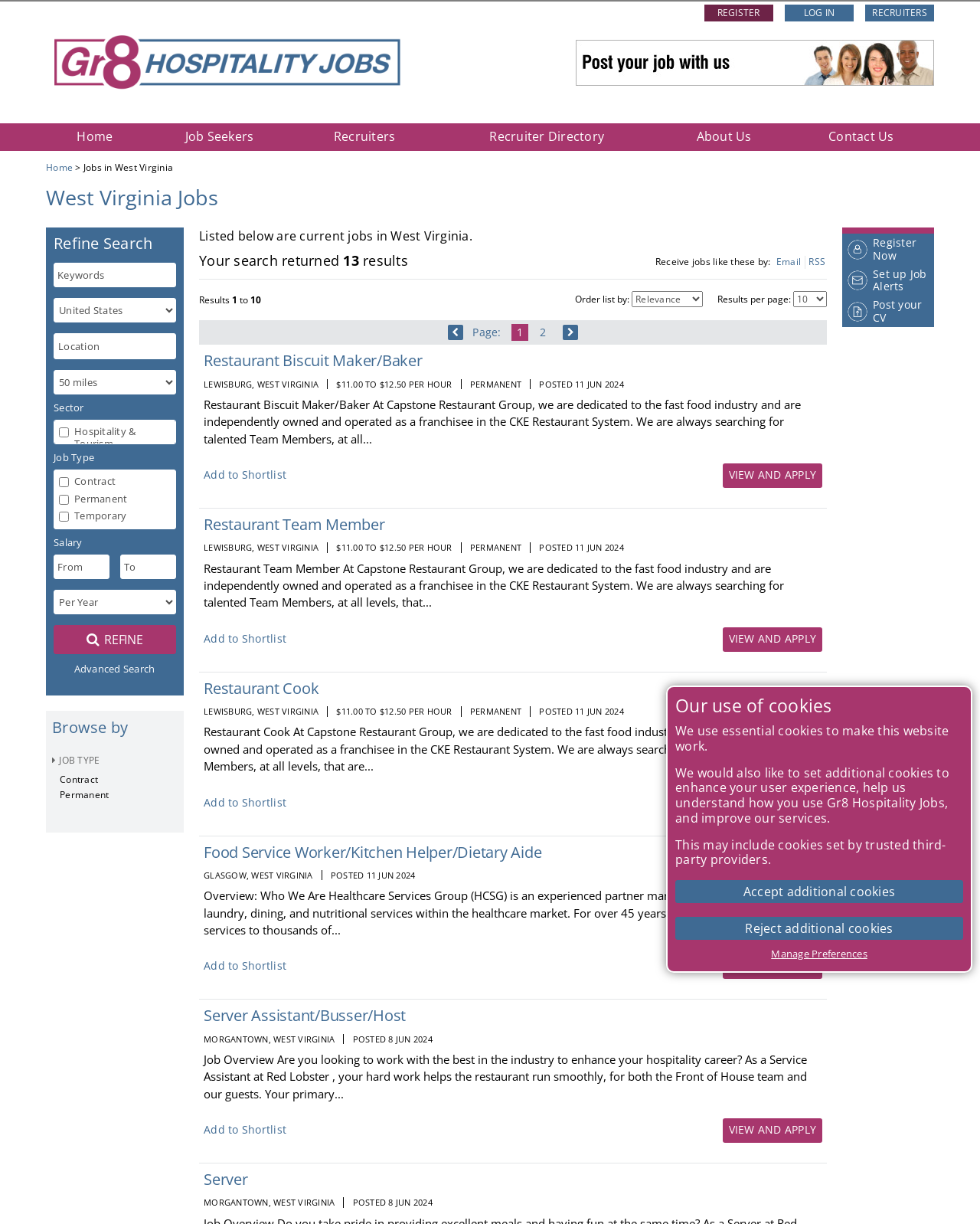Use a single word or phrase to answer this question: 
What is the job type of the first job listing?

Biscuit Maker/Baker